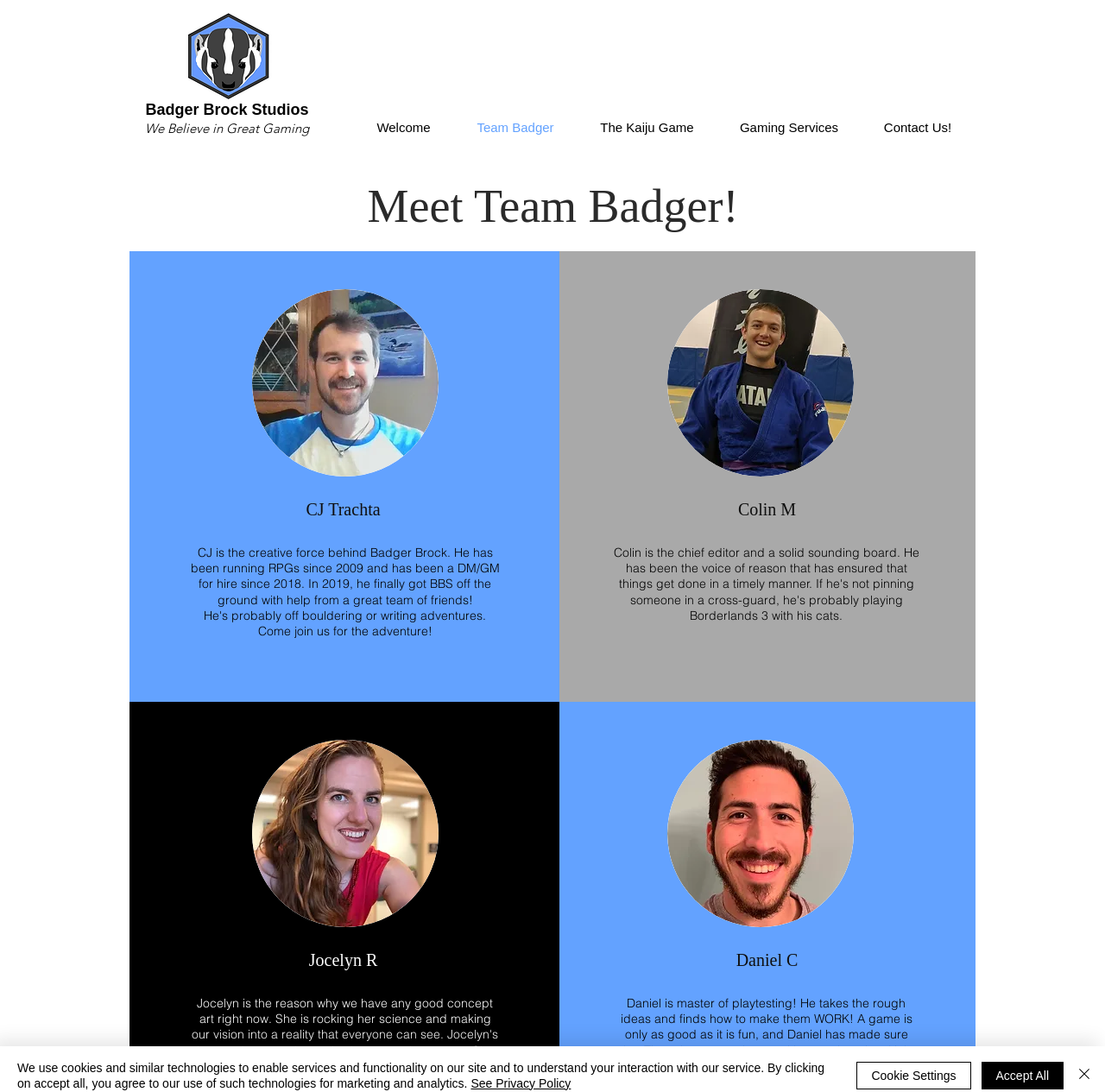Locate the bounding box of the UI element with the following description: "Search Engine Optimization (SEO)".

None